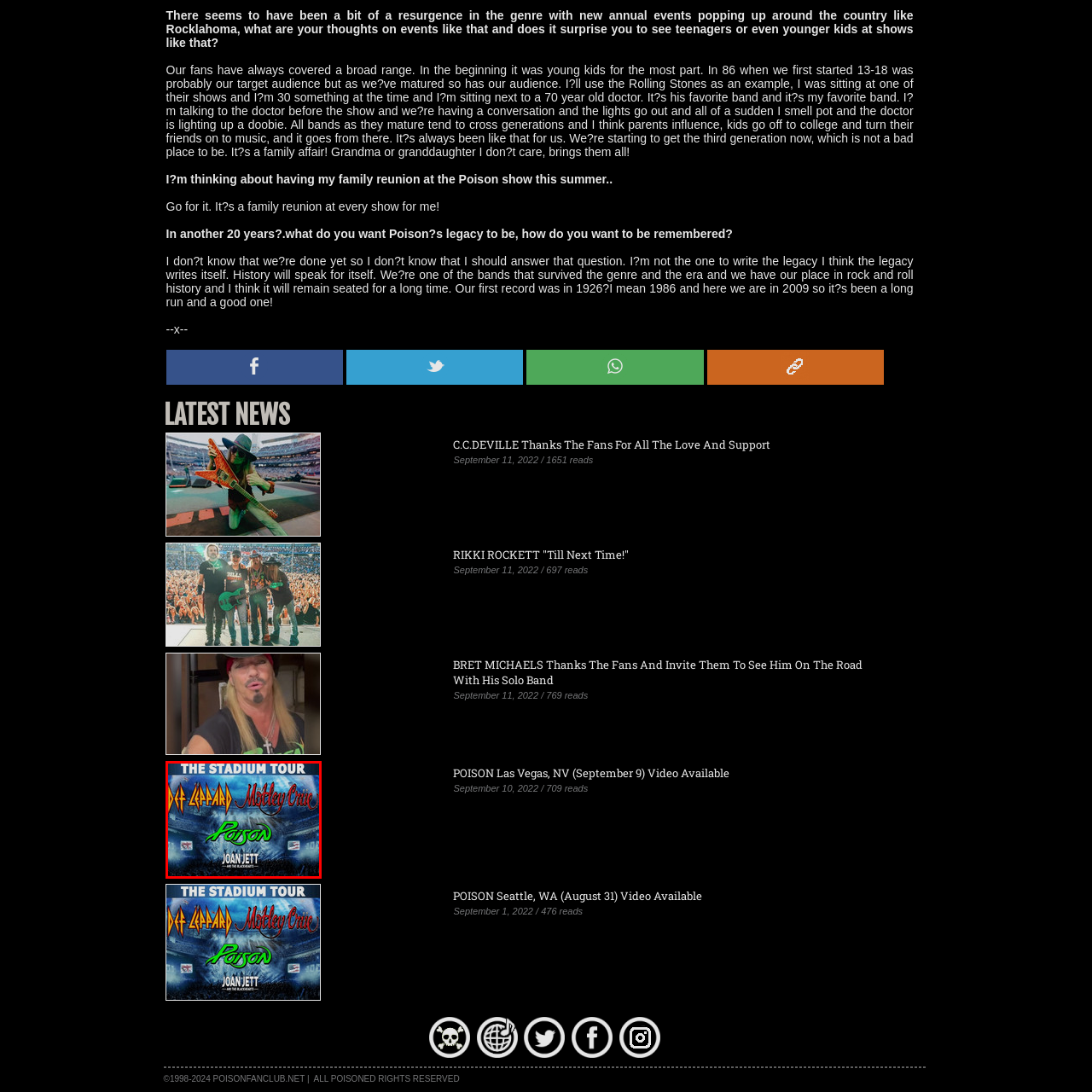Inspect the image bordered in red and answer the following question in detail, drawing on the visual content observed in the image:
What is the atmosphere of the design?

The question asks about the atmosphere of the design of the promotional graphic. The caption describes the design as 'dynamic' and having an 'energetic background', which suggests that the overall atmosphere is lively and vibrant, capturing the spirit of live rock concerts.